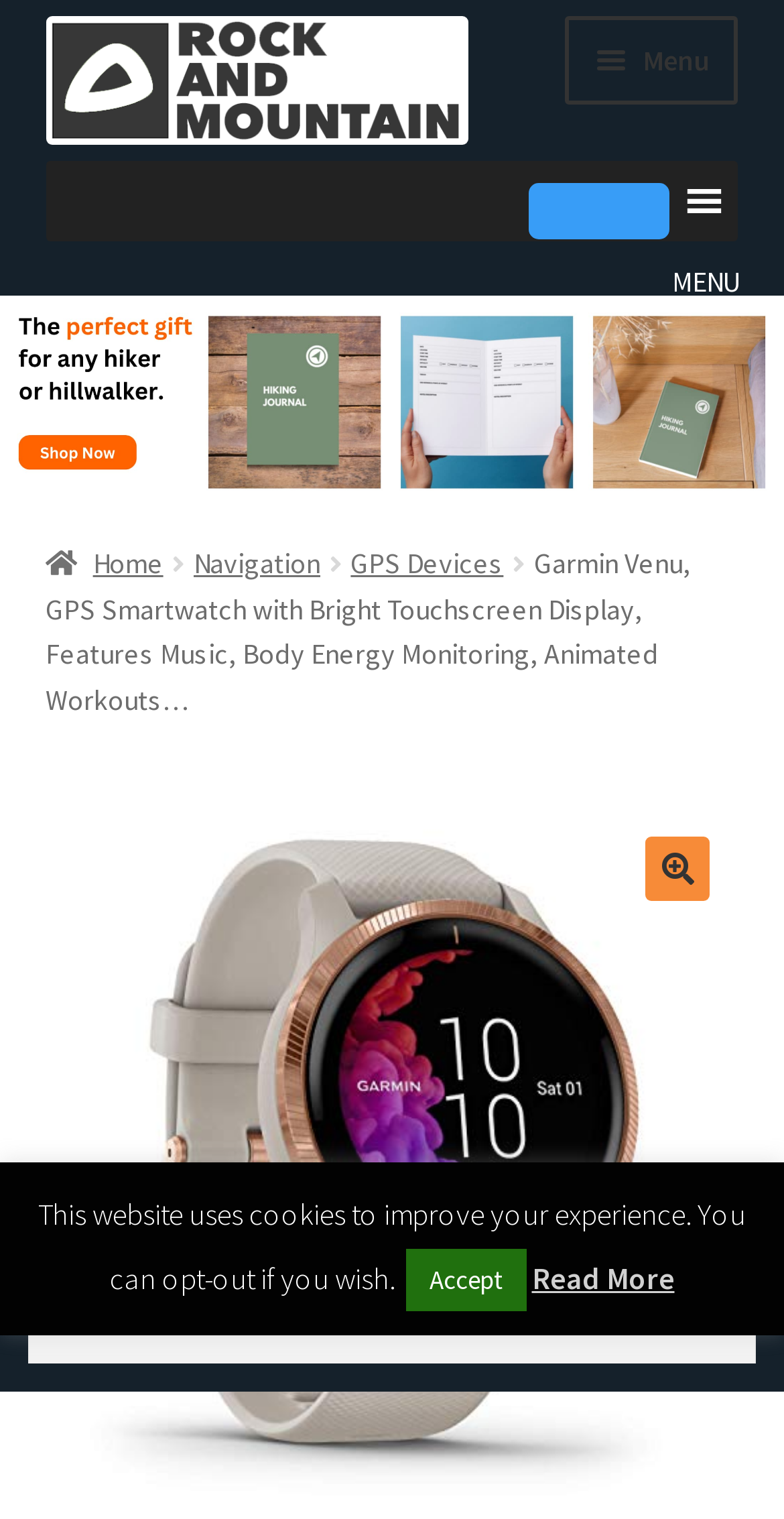Locate the bounding box coordinates of the clickable region necessary to complete the following instruction: "Search for something". Provide the coordinates in the format of four float numbers between 0 and 1, i.e., [left, top, right, bottom].

[0.036, 0.837, 0.964, 0.898]